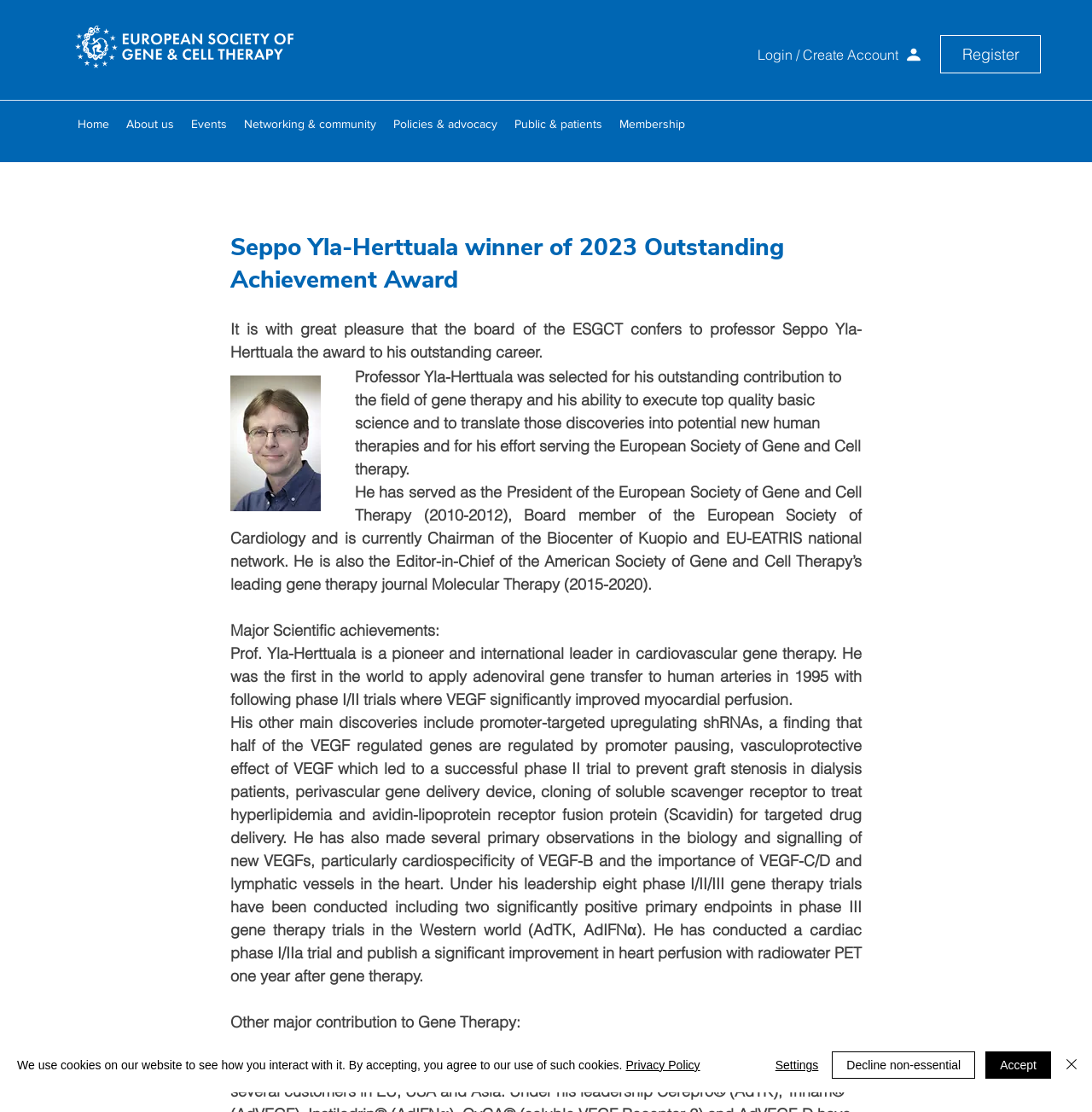Identify and provide the text content of the webpage's primary headline.

Seppo Yla-Herttuala winner of 2023 Outstanding Achievement Award